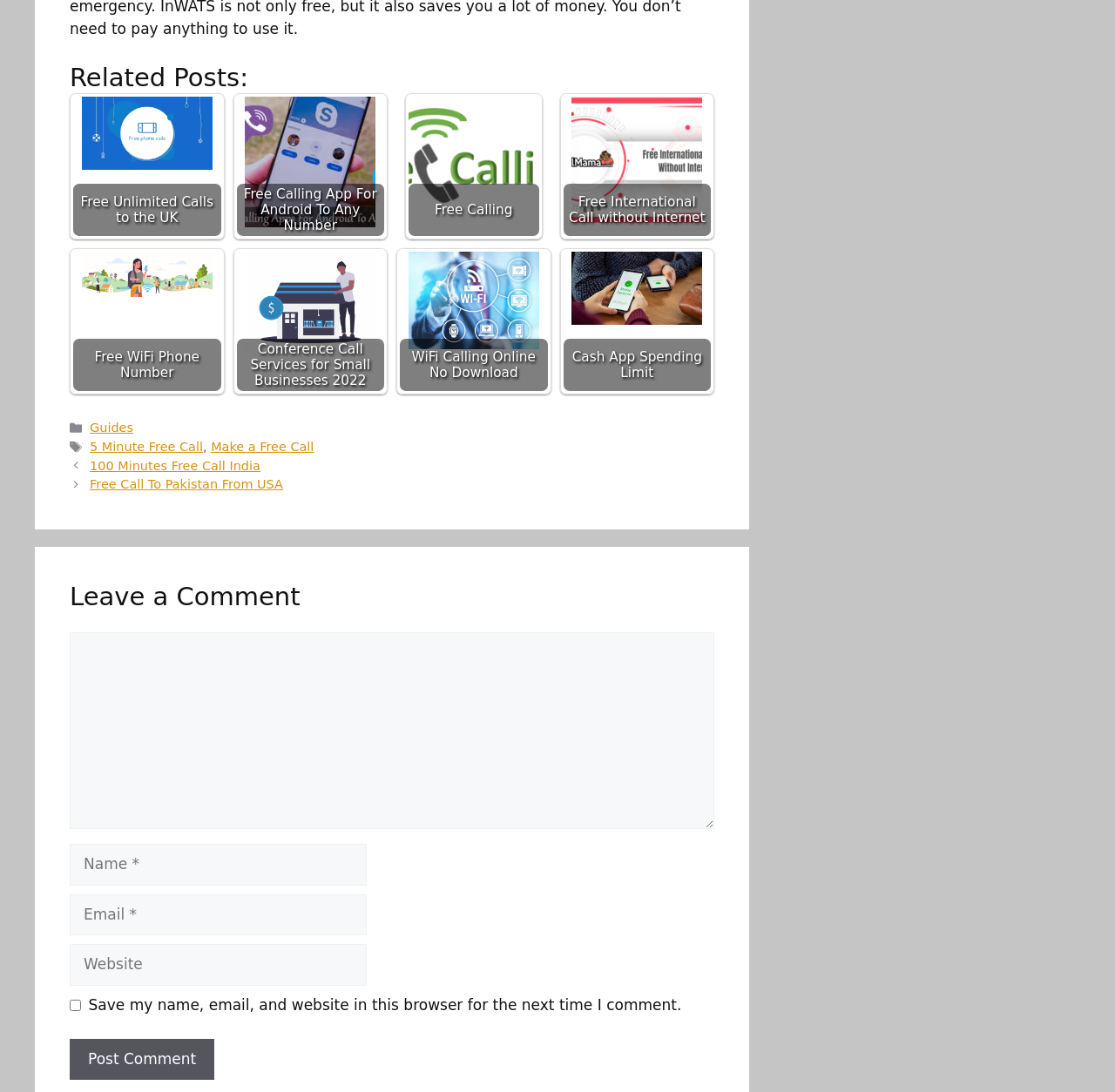Determine the bounding box coordinates for the area that needs to be clicked to fulfill this task: "Click on 'Free Unlimited Calls to the UK'". The coordinates must be given as four float numbers between 0 and 1, i.e., [left, top, right, bottom].

[0.063, 0.086, 0.2, 0.218]